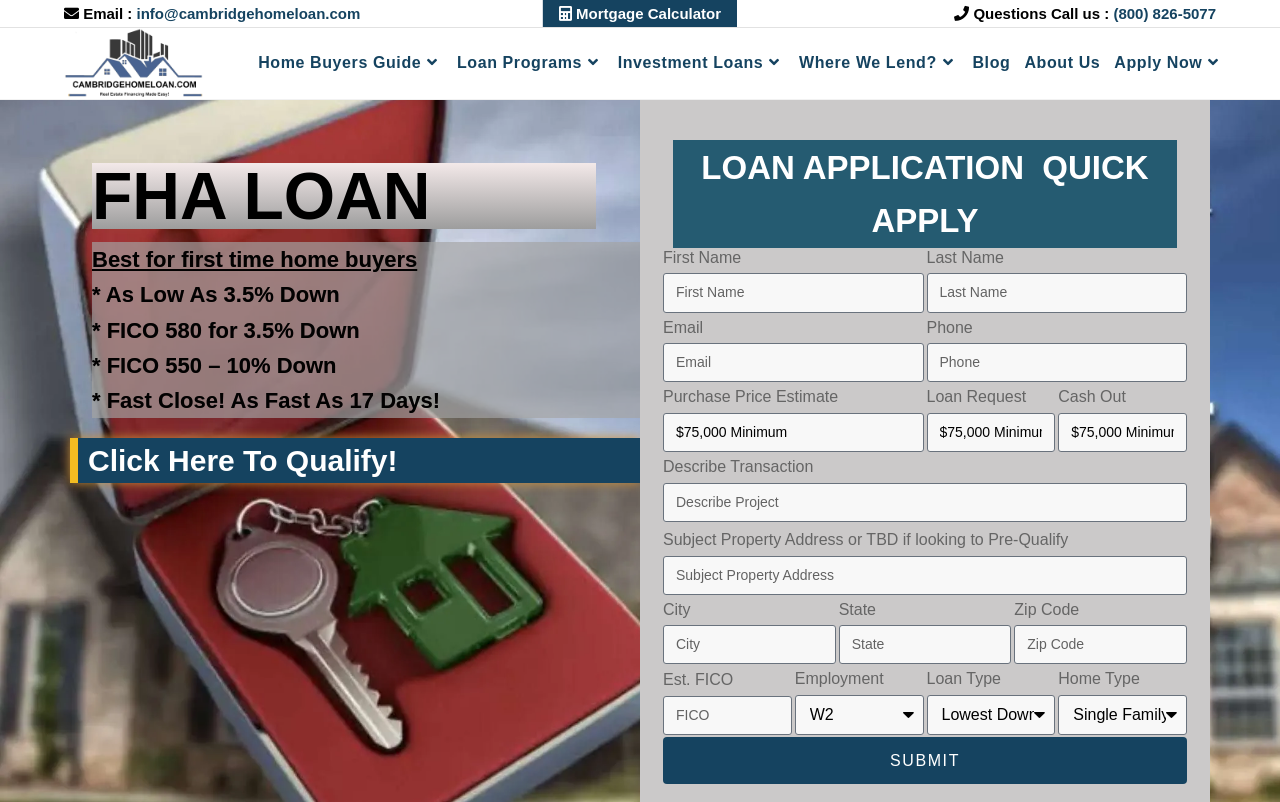Refer to the element description About Us and identify the corresponding bounding box in the screenshot. Format the coordinates as (top-left x, top-left y, bottom-right x, bottom-right y) with values in the range of 0 to 1.

[0.795, 0.035, 0.865, 0.121]